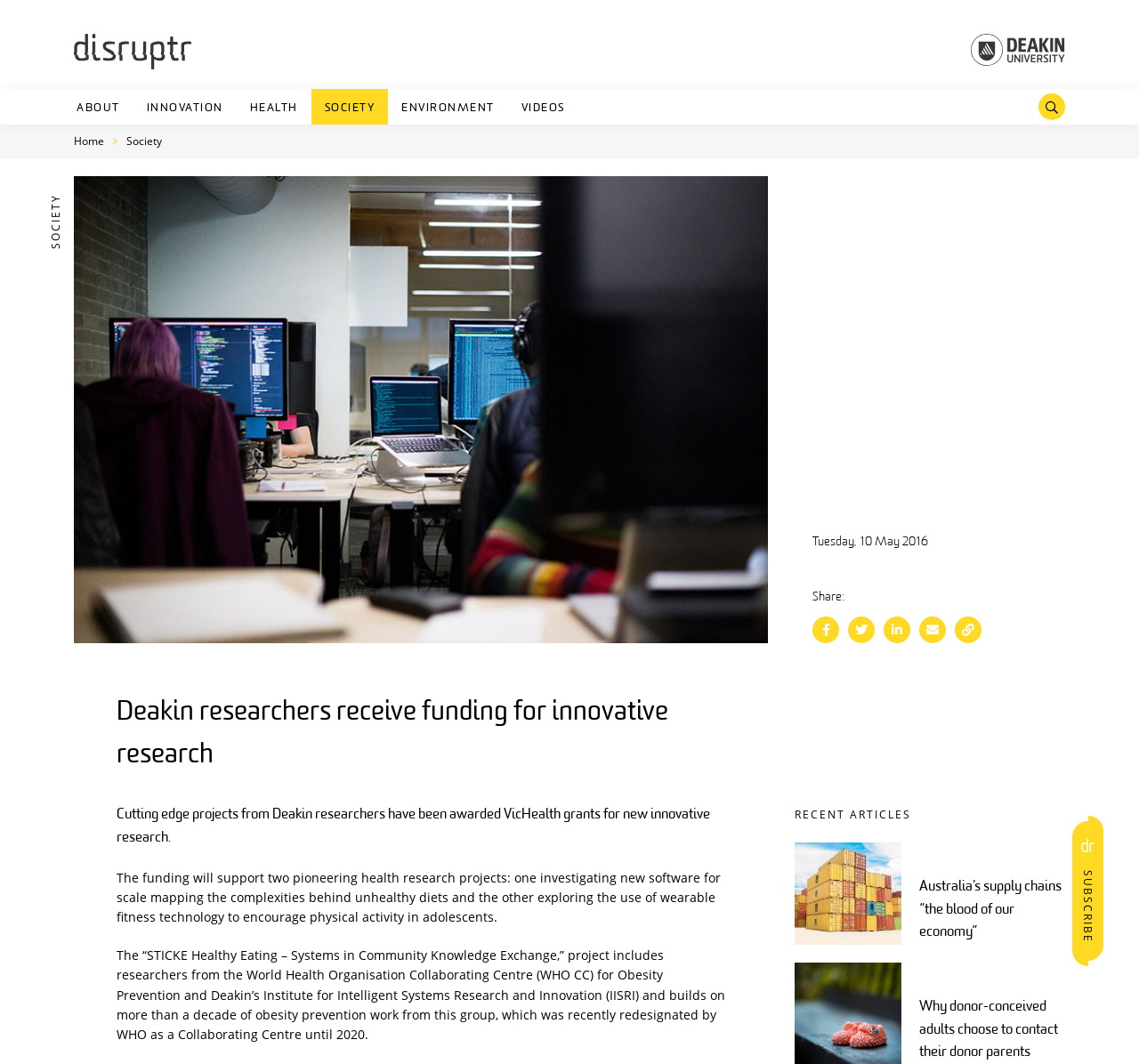What is the name of the research institute involved in the 'STICKE Healthy Eating' project?
Answer the question with a detailed explanation, including all necessary information.

I read the text under the heading 'Deakin researchers receive funding for innovative research' and found that the 'STICKE Healthy Eating' project involves researchers from the World Health Organisation Collaborating Centre and Deakin's Institute for Intelligent Systems Research and Innovation (IISRI).